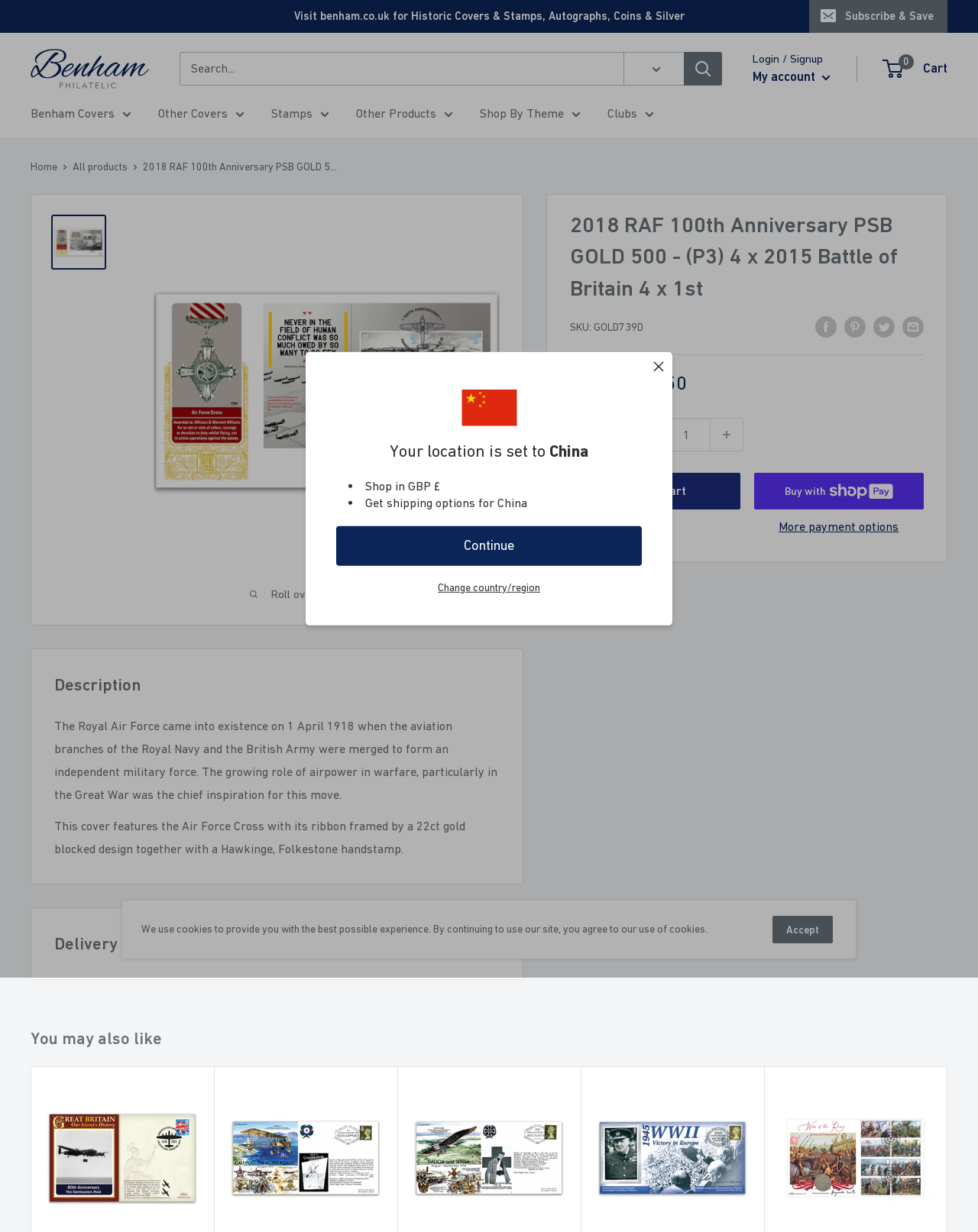Provide a one-word or short-phrase response to the question:
What is the price of the product?

£22.50